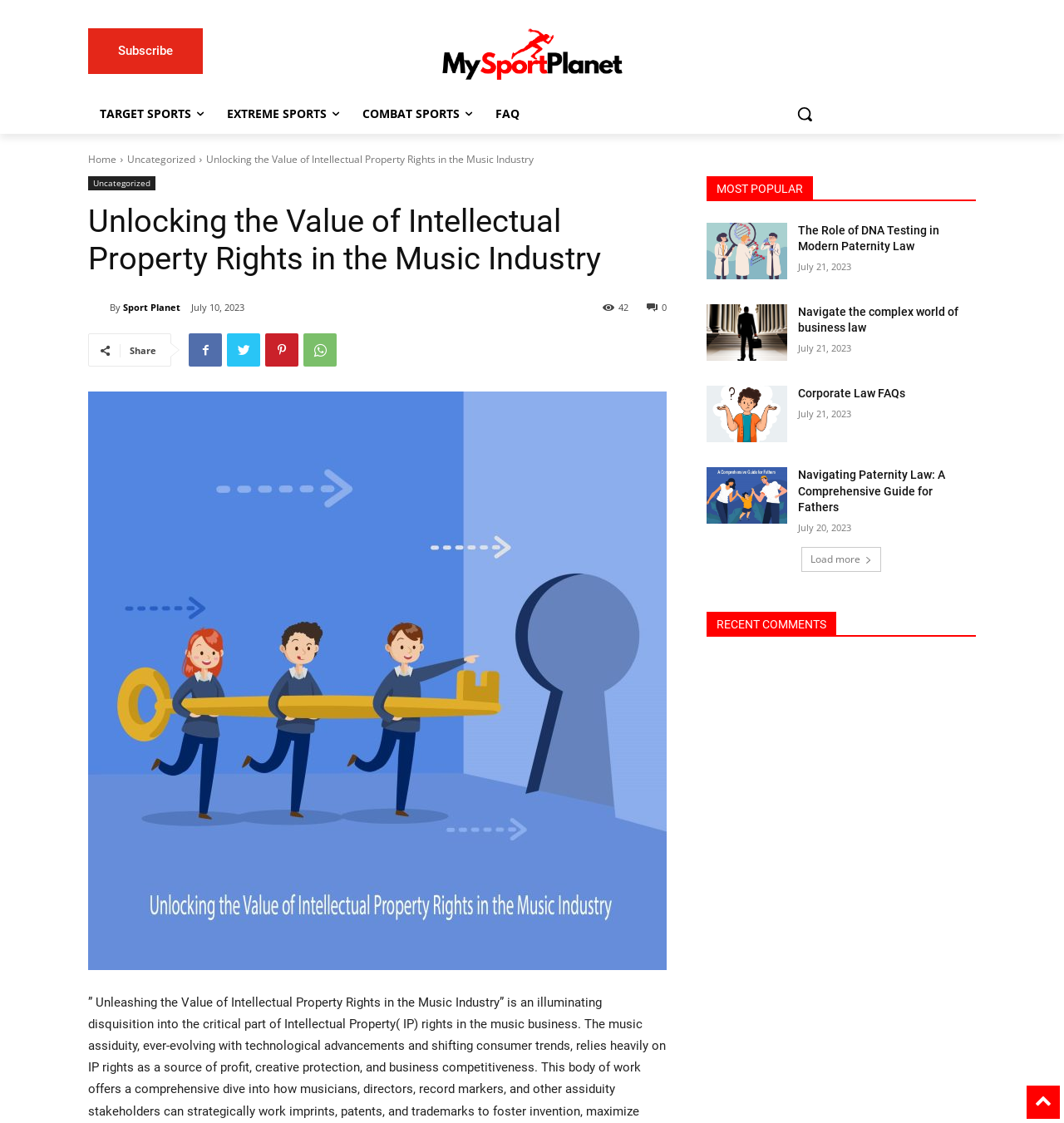Utilize the details in the image to give a detailed response to the question: How many articles are listed under 'MOST POPULAR'?

I counted the number of links under the 'MOST POPULAR' heading, which are 'The Role of DNA Testing in Modern Paternity Law', 'Navigate the complex world of business law', 'Corporate Law FAQs', and 'Navigating Paternity Law: A Comprehensive Guide for Fathers'.